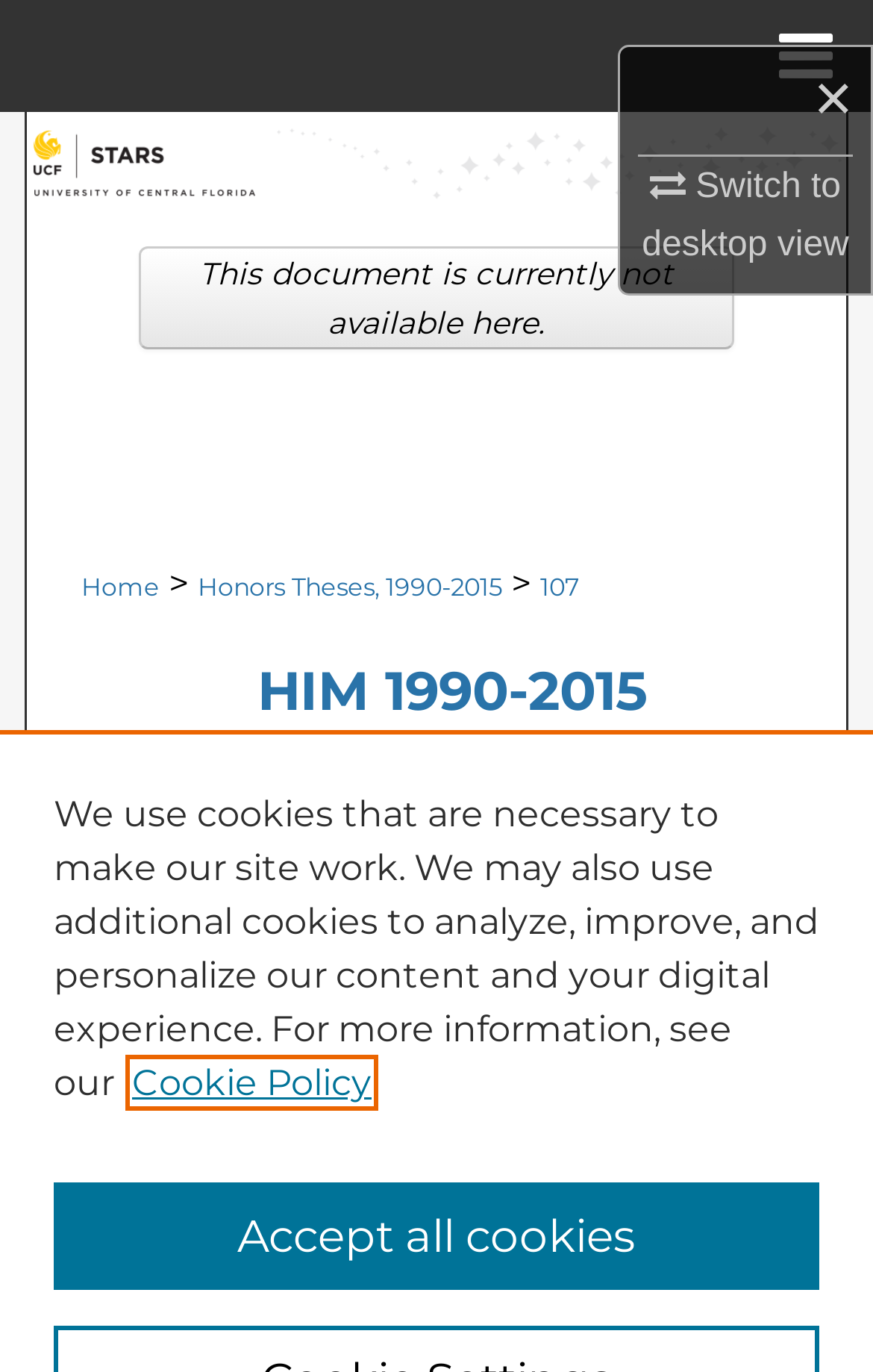Extract the main title from the webpage and generate its text.

Substrate noise coupling in a complex mixed signal integrated circuit